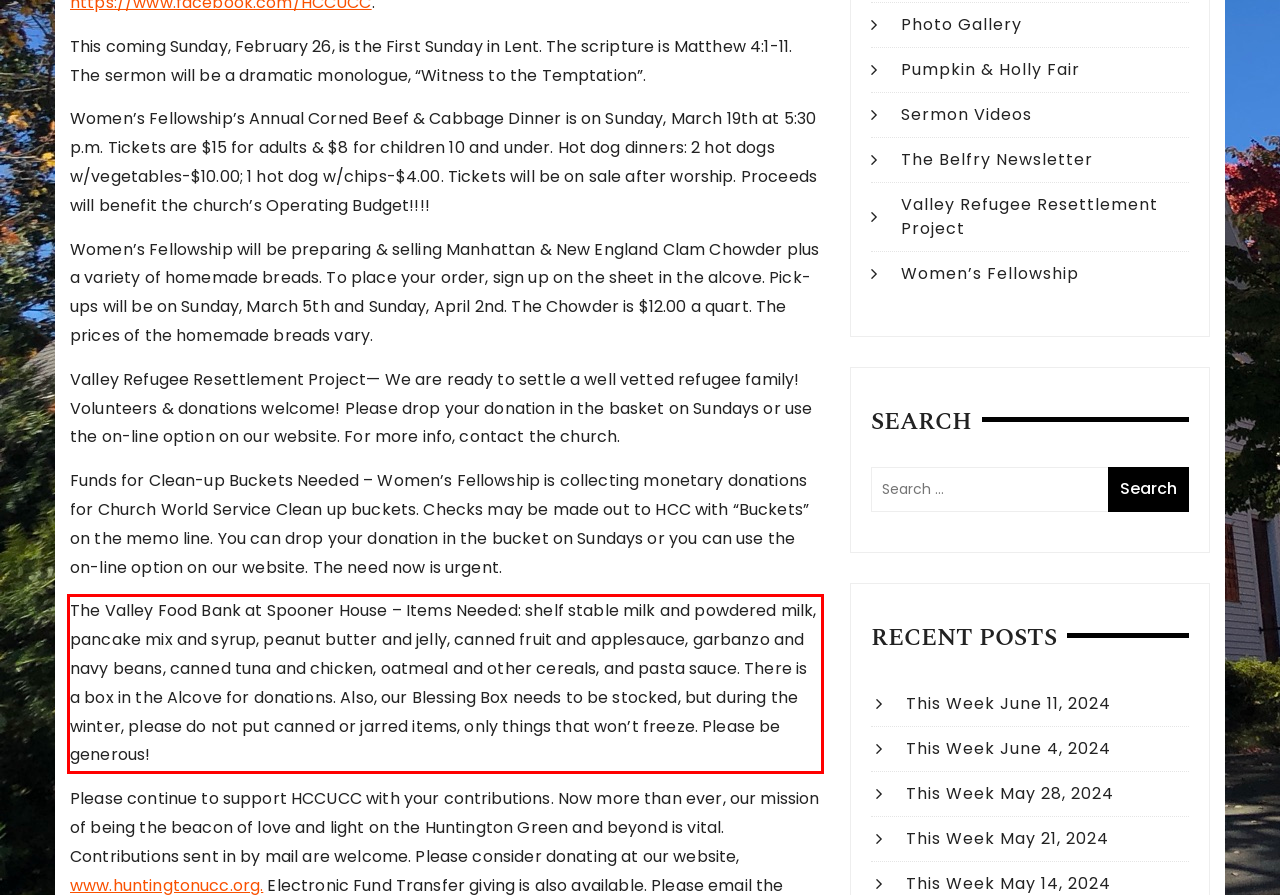Please identify and extract the text from the UI element that is surrounded by a red bounding box in the provided webpage screenshot.

The Valley Food Bank at Spooner House – Items Needed: shelf stable milk and powdered milk, pancake mix and syrup, peanut butter and jelly, canned fruit and applesauce, garbanzo and navy beans, canned tuna and chicken, oatmeal and other cereals, and pasta sauce. There is a box in the Alcove for donations. Also, our Blessing Box needs to be stocked, but during the winter, please do not put canned or jarred items, only things that won’t freeze. Please be generous!